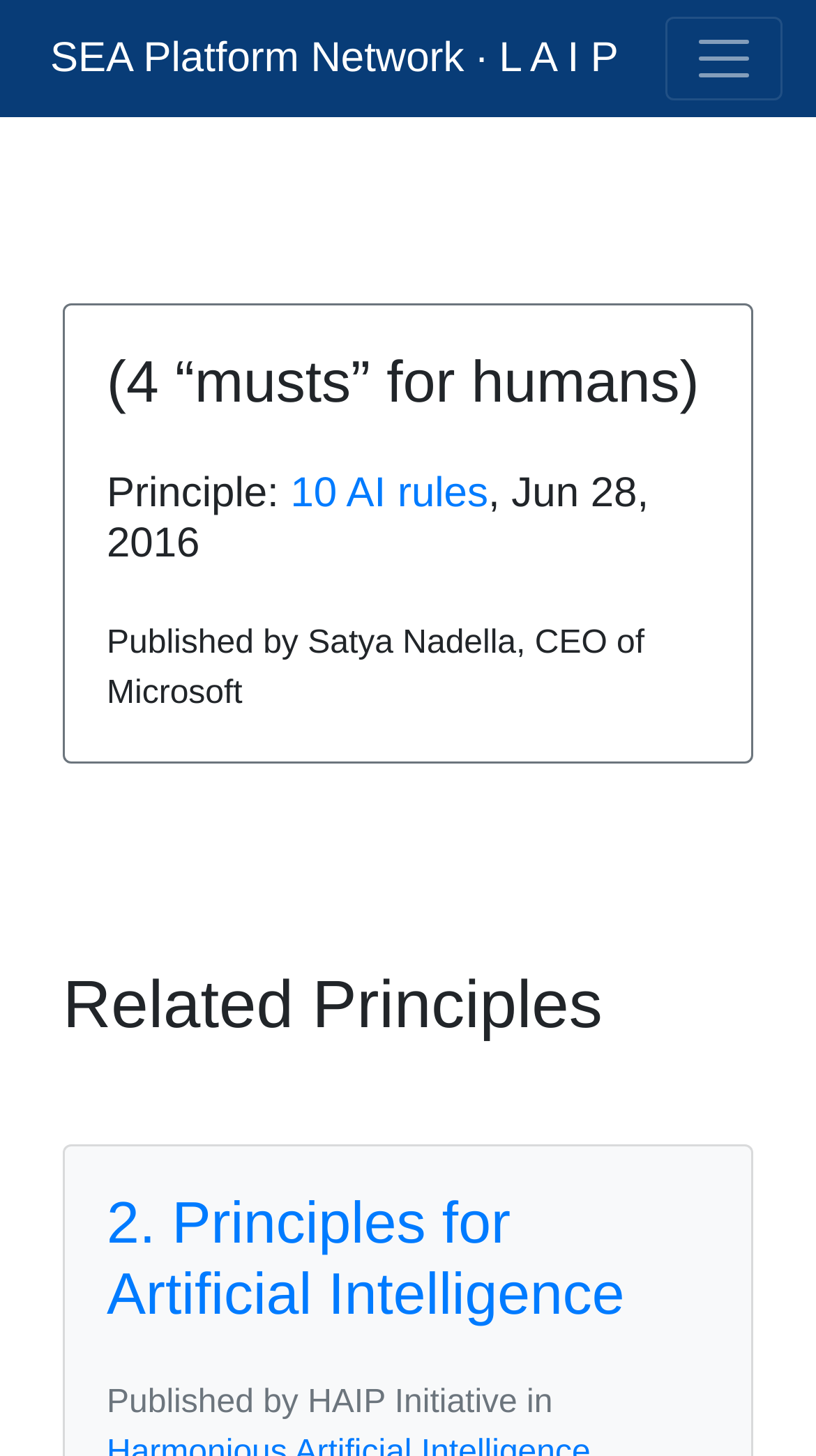What is the position of the 'Toggle navigation' button?
Answer briefly with a single word or phrase based on the image.

Top right